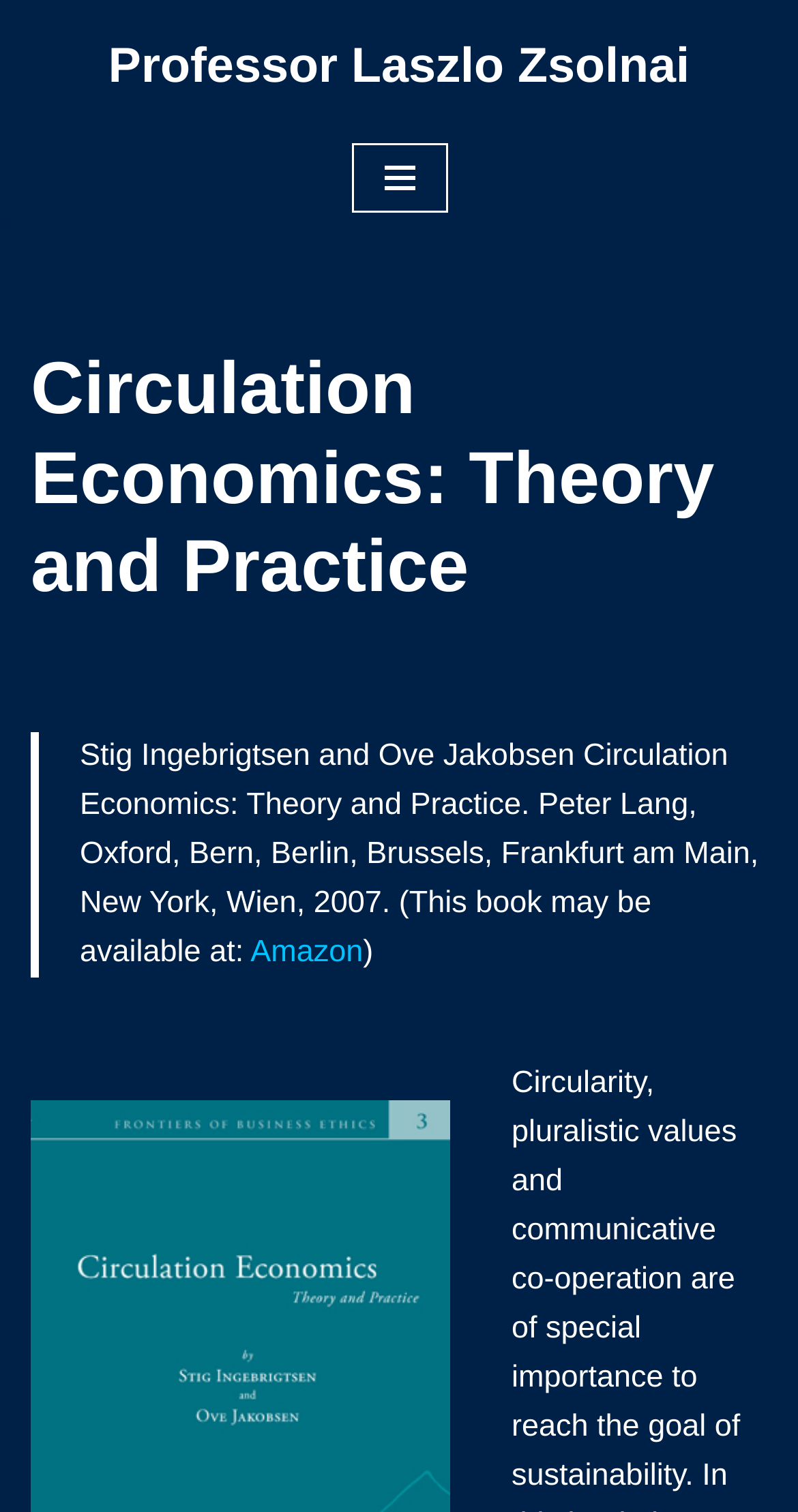What is the publisher of the book? Based on the image, give a response in one word or a short phrase.

Peter Lang